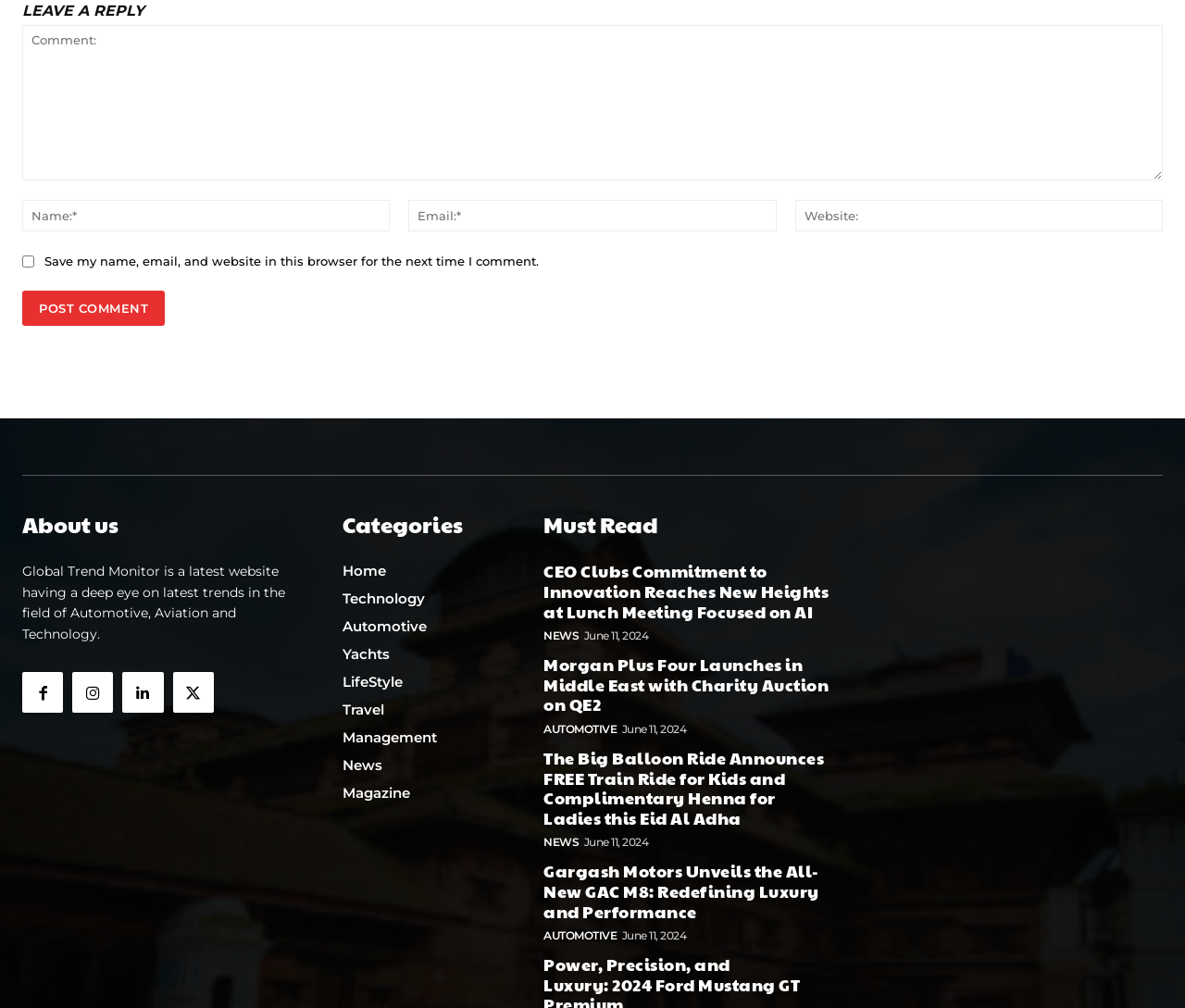What is the date of the article 'The Big Balloon Ride Announces FREE Train Ride for Kids and Complimentary Henna for Ladies this Eid Al Adha'?
Please provide a comprehensive and detailed answer to the question.

The date of the article 'The Big Balloon Ride Announces FREE Train Ride for Kids and Complimentary Henna for Ladies this Eid Al Adha' is June 11, 2024, as indicated by the time element below the article title.